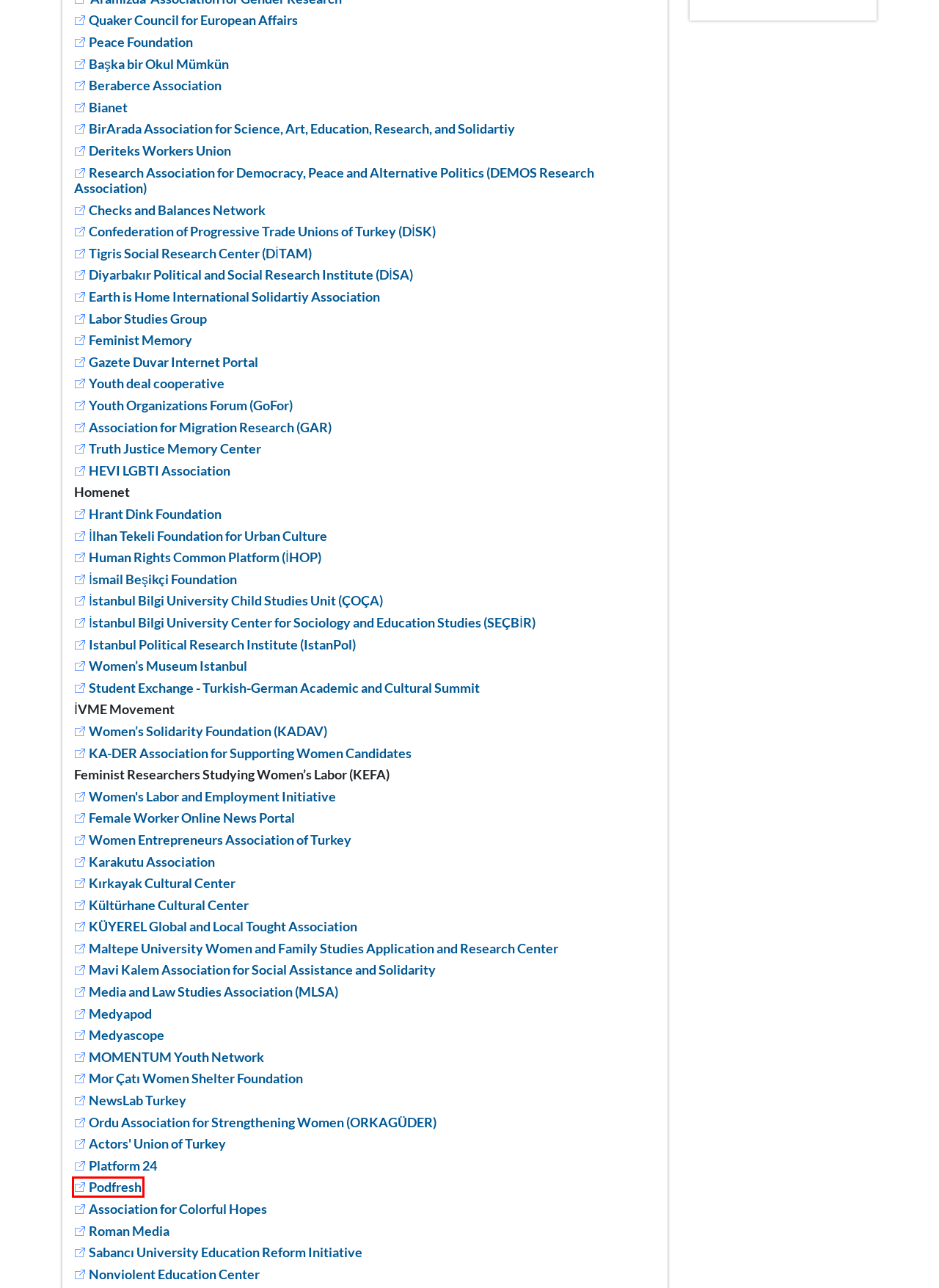You are presented with a screenshot of a webpage with a red bounding box. Select the webpage description that most closely matches the new webpage after clicking the element inside the red bounding box. The options are:
A. Çocuk Çalışmaları Birimi | İstanbul Bilgi Üniversitesi
B. Anasayfa - Göç Araştırmaları Derneği
C. Podfresh | Türkiye’nin En Büyük Podcast Ağı
D. Karakutu Derneği | Ana Sayfa
E. Hafıza Merkezi | ANA SAYFA
F. İsmail Beşikci Vakfı
G. Anasayfa
H. KA.DER | Kadın Adayları Destekleme Derneği

C